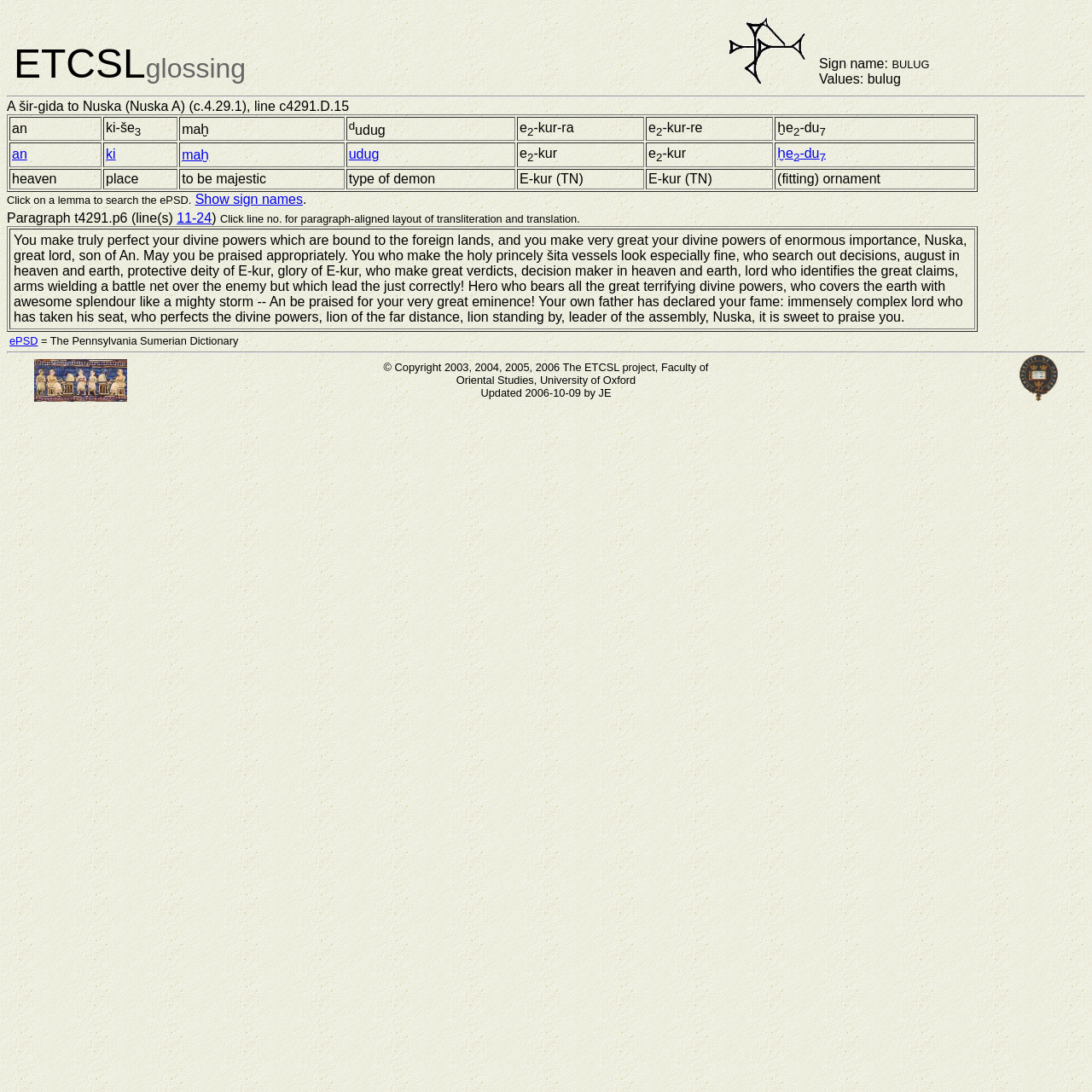Indicate the bounding box coordinates of the clickable region to achieve the following instruction: "Search for a specific term in the table."

[0.009, 0.107, 0.893, 0.129]